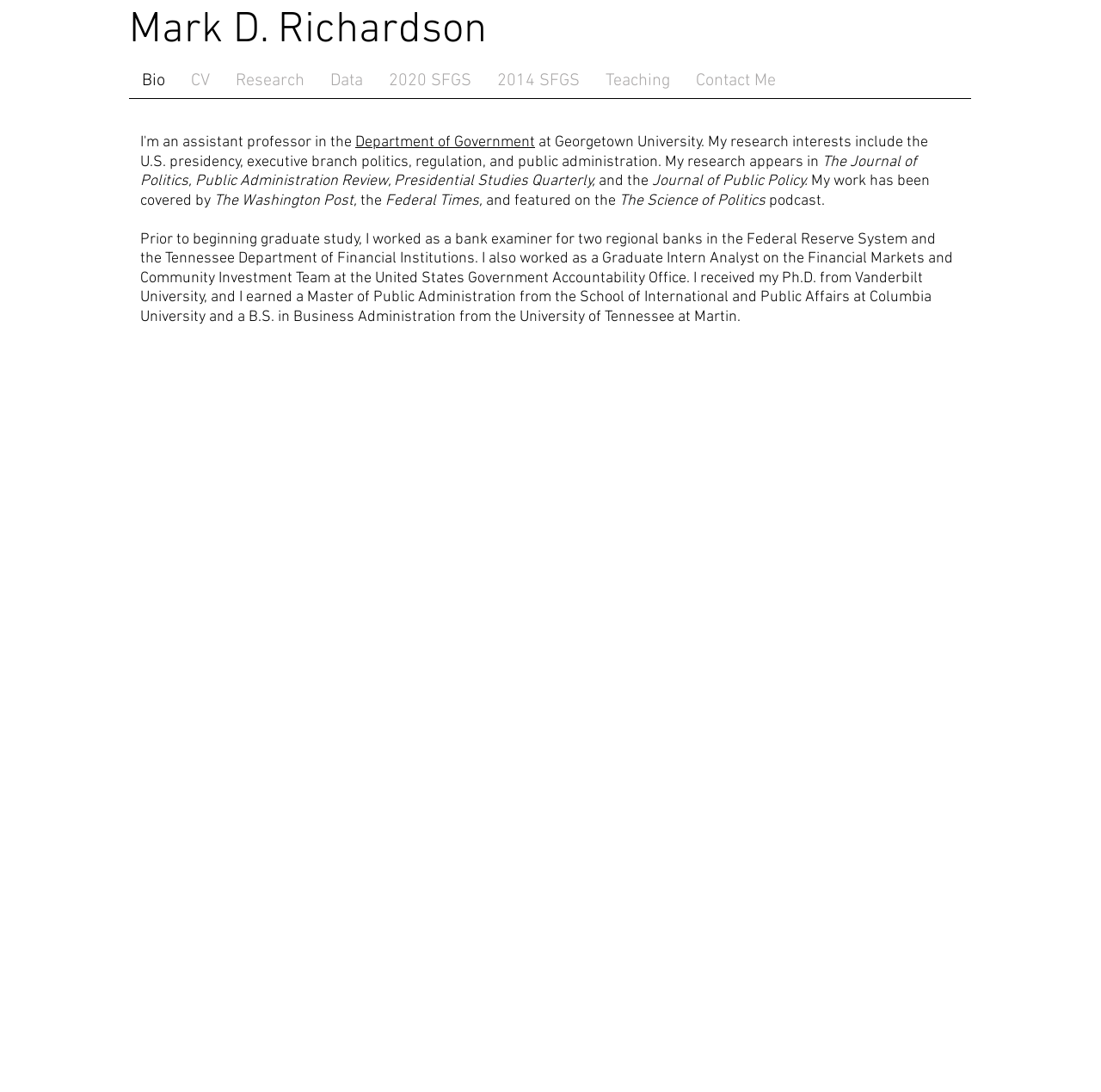Please find the bounding box coordinates of the element that needs to be clicked to perform the following instruction: "Contact Mark D. Richardson". The bounding box coordinates should be four float numbers between 0 and 1, represented as [left, top, right, bottom].

[0.62, 0.063, 0.716, 0.085]